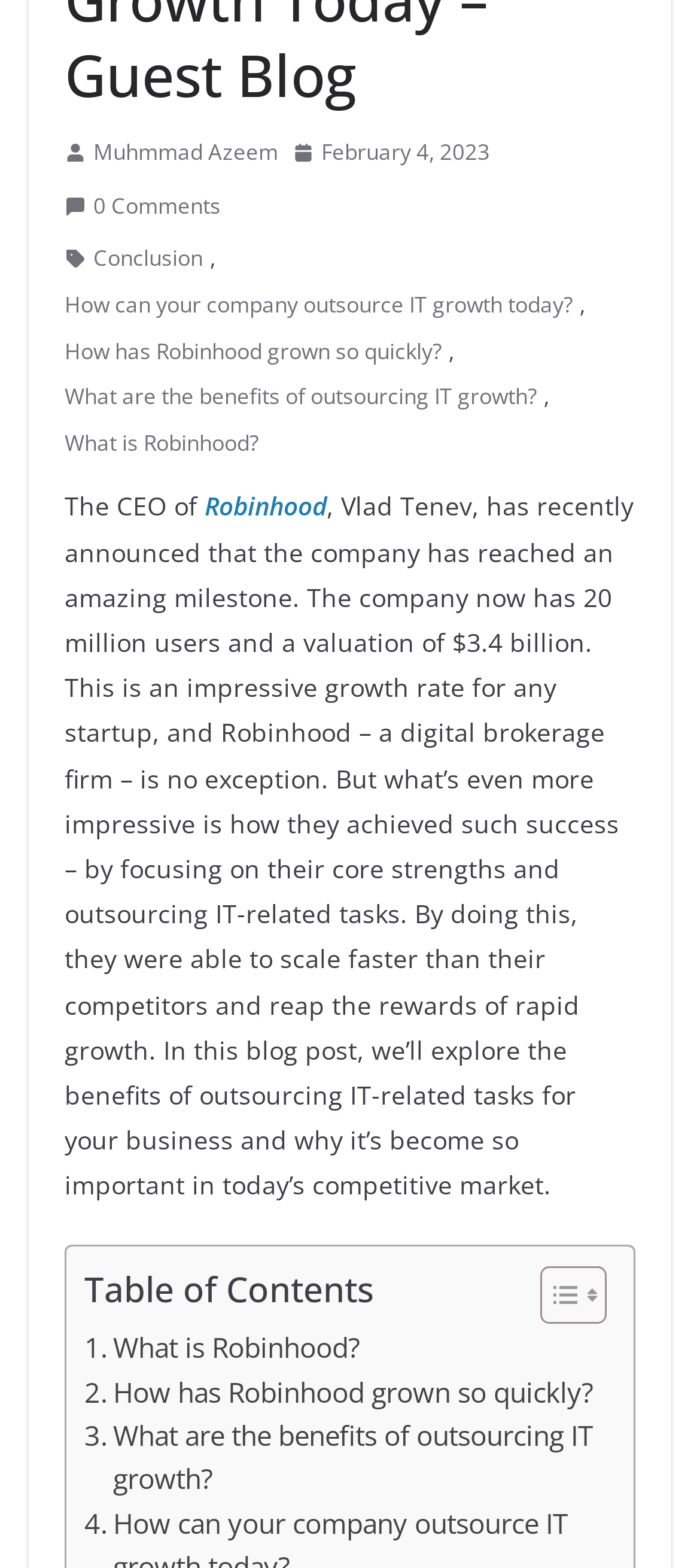What is the valuation of Robinhood?
Observe the image and answer the question with a one-word or short phrase response.

$3.4 billion